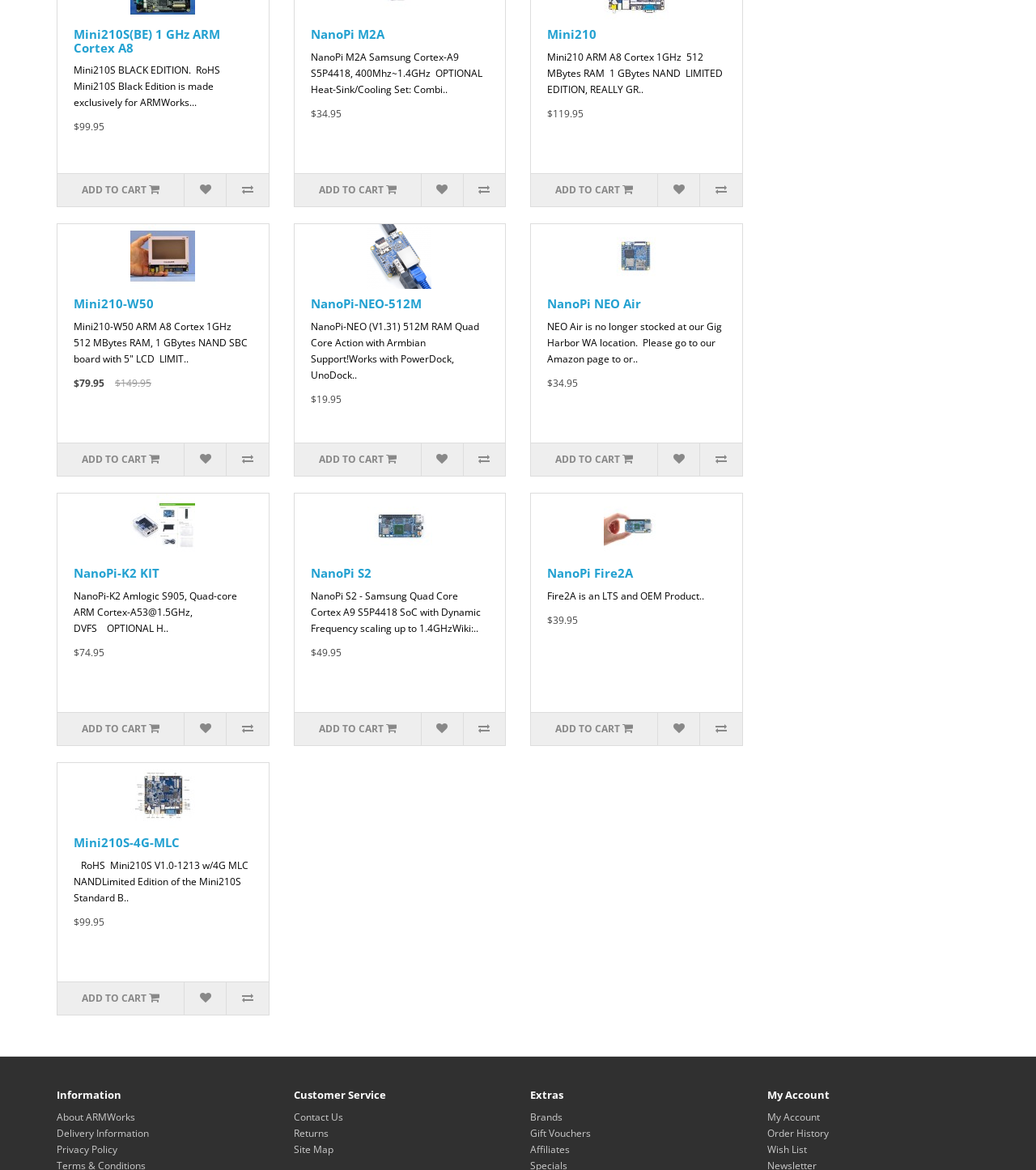Provide the bounding box coordinates of the section that needs to be clicked to accomplish the following instruction: "Add Mini210 to cart."

[0.512, 0.149, 0.635, 0.177]